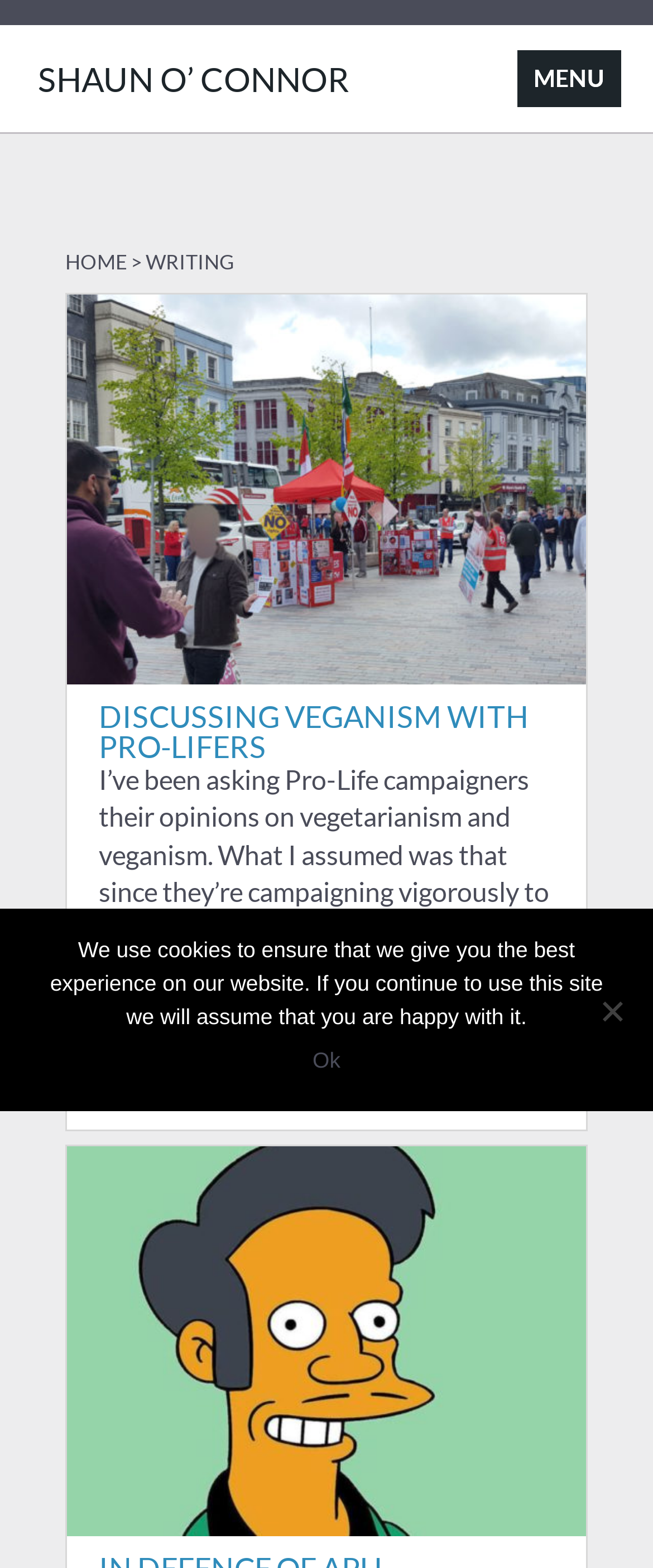Craft a detailed narrative of the webpage's structure and content.

The webpage is a personal writing website belonging to Shaun O'Connor. At the top left, there is a link to the author's name, "SHAUN O' CONNOR". Next to it, there is a search bar with a label "Search for:".

Below the search bar, there are navigation links, including "HOME" and "WRITING", which are separated by a greater-than symbol. The "WRITING" link is slightly longer than the "HOME" link.

The main content of the webpage is an article section, which takes up most of the page. There are two article entries displayed. The first article is titled "DISCUSSING VEGANISM WITH PRO-LIFERS" and has an accompanying image. The article's text describes the author's experience asking Pro-Life campaigners about their opinions on vegetarianism and veganism.

Below the first article, there is a second article titled "In Defence of Apu", which also has an accompanying image. At the bottom of the page, there is a cookie notice dialog box that is not currently in focus. The dialog box informs users that the website uses cookies to ensure the best experience and provides an "Ok" button to acknowledge this. There is also a "No" button, but it is not clear what this button does.